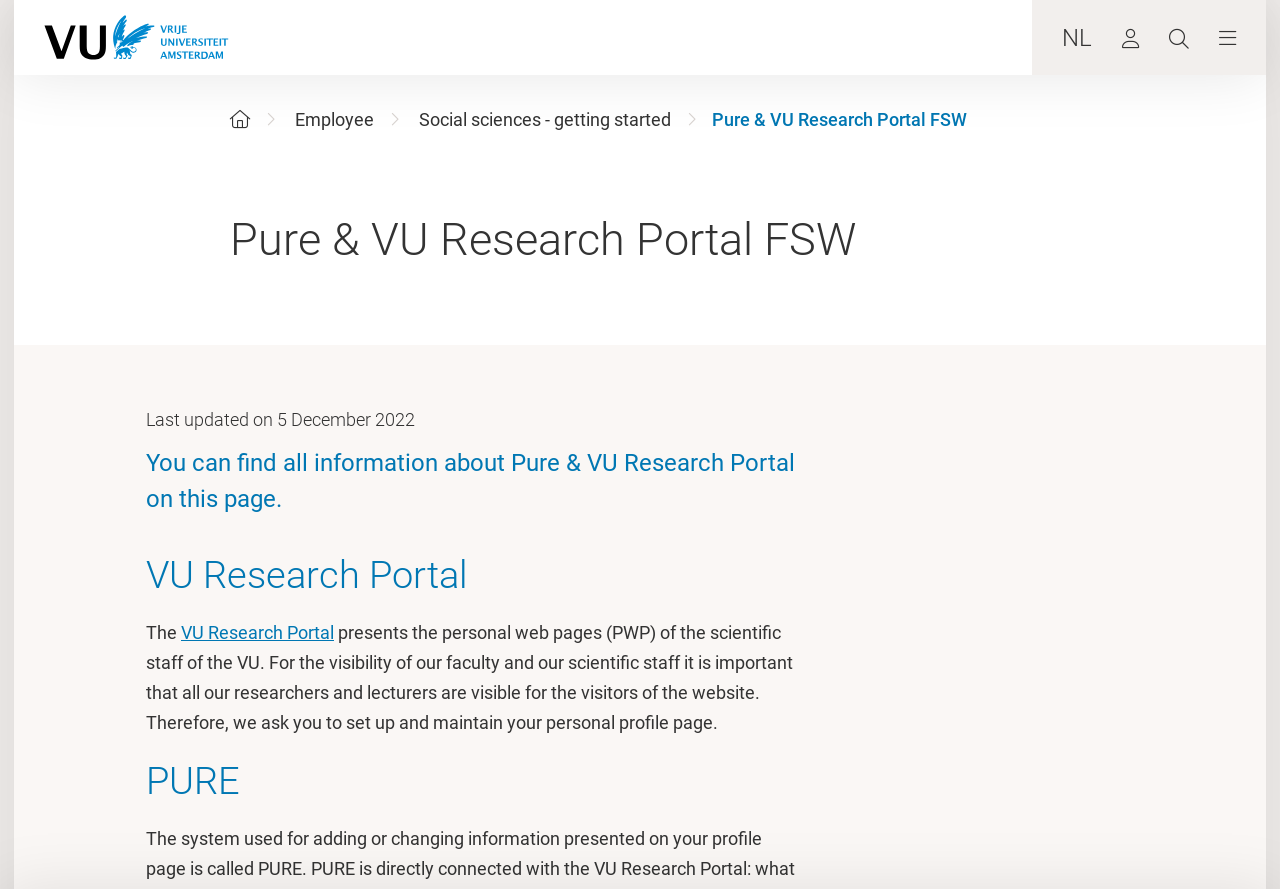Please provide a one-word or short phrase answer to the question:
What is the name of the university?

Vrije Universiteit Amsterdam